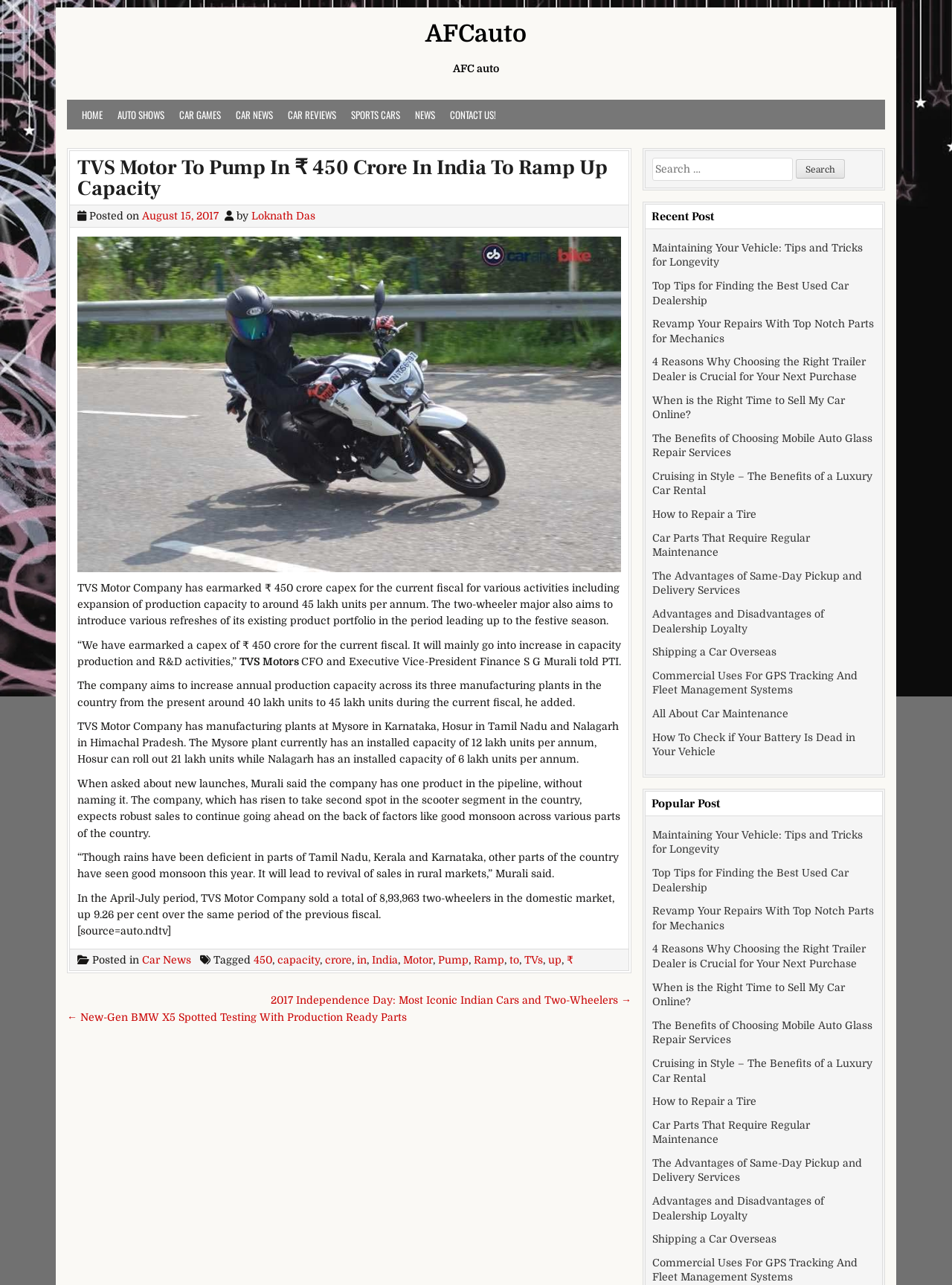Offer a detailed account of what is visible on the webpage.

This webpage is about TVS Motor Company's plans to invest ₹ 450 crore to increase its production capacity to 45 lakh units per annum. The article is from August 15, 2017, and is written by Loknath Das.

At the top of the page, there is a navigation menu with links to various sections of the website, including "HOME", "AUTO SHOWS", "CAR GAMES", "CAR NEWS", "CAR REVIEWS", "SPORTS CARS", "NEWS", and "CONTACT US!".

Below the navigation menu, there is a main article section with a heading that reads "TVS Motor To Pump In ₹ 450 Crore In India To Ramp Up Capacity". The article is accompanied by an image.

The article itself is divided into several paragraphs, with quotes from TVS Motors' CFO and Executive Vice-President Finance S G Murali. The text discusses the company's plans to increase its production capacity, introduce new products, and expand its manufacturing plants.

At the bottom of the page, there are several sections, including a footer with links to related articles, a "Post navigation" section with links to previous and next articles, a search bar, and a "Recent Post" section with links to other recent articles on the website.